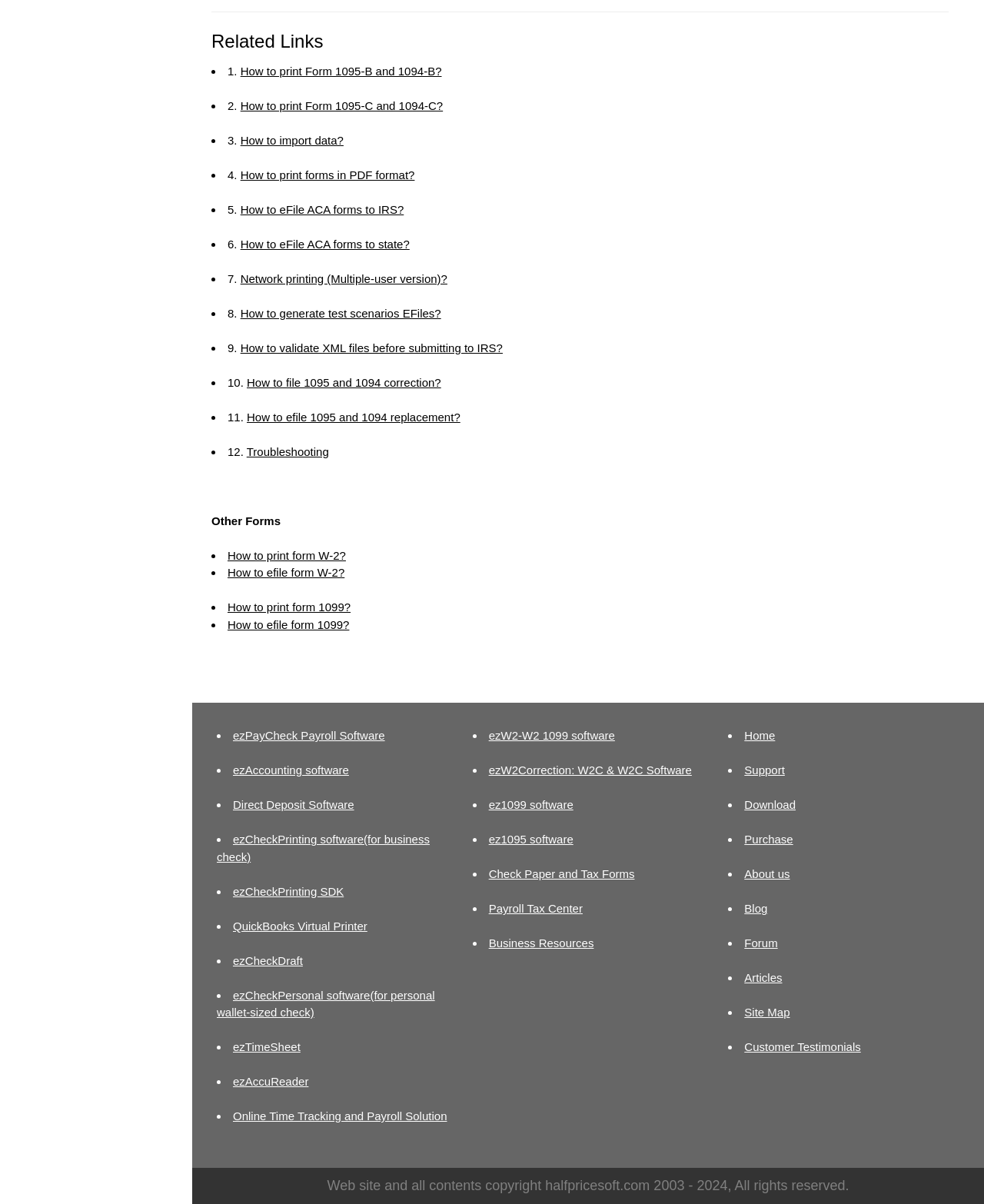Please find the bounding box coordinates of the section that needs to be clicked to achieve this instruction: "Click on 'How to import data?'".

[0.244, 0.111, 0.349, 0.122]